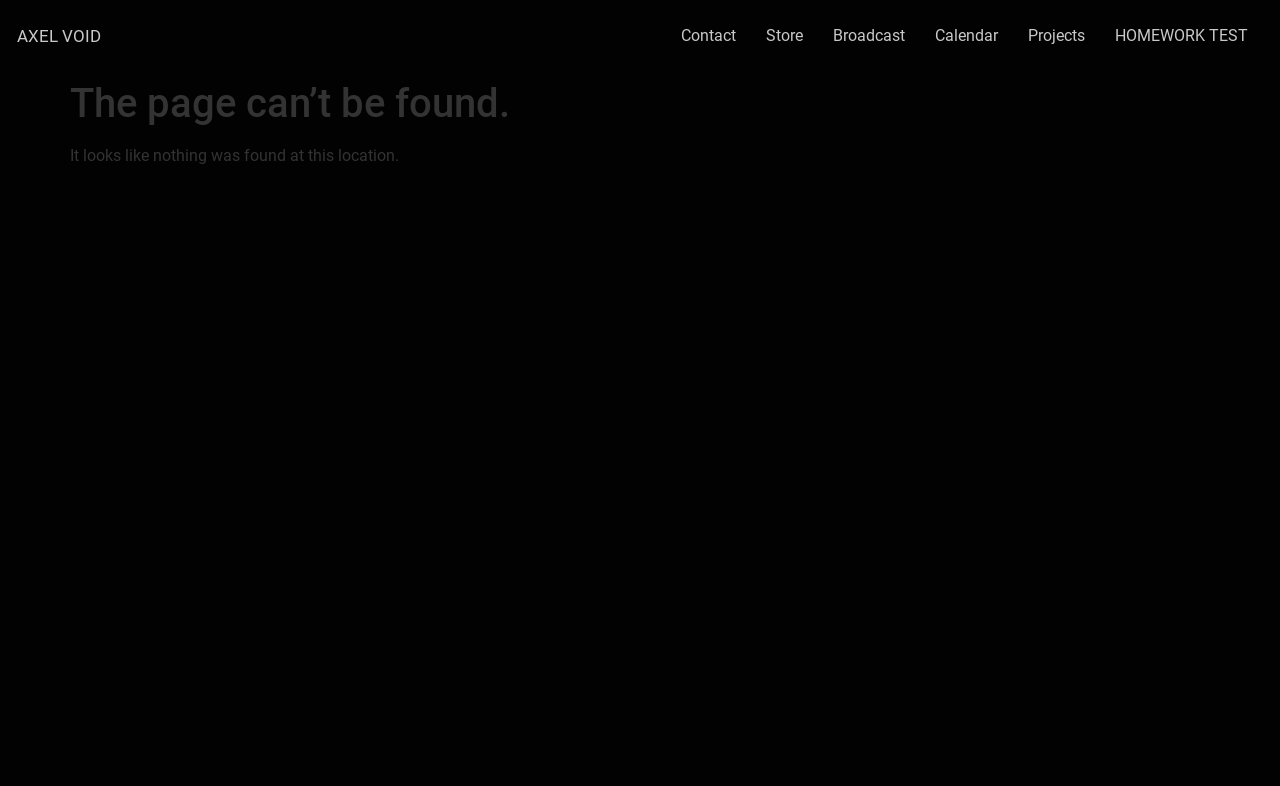What is the error message on the page?
Give a single word or phrase answer based on the content of the image.

The page can’t be found.